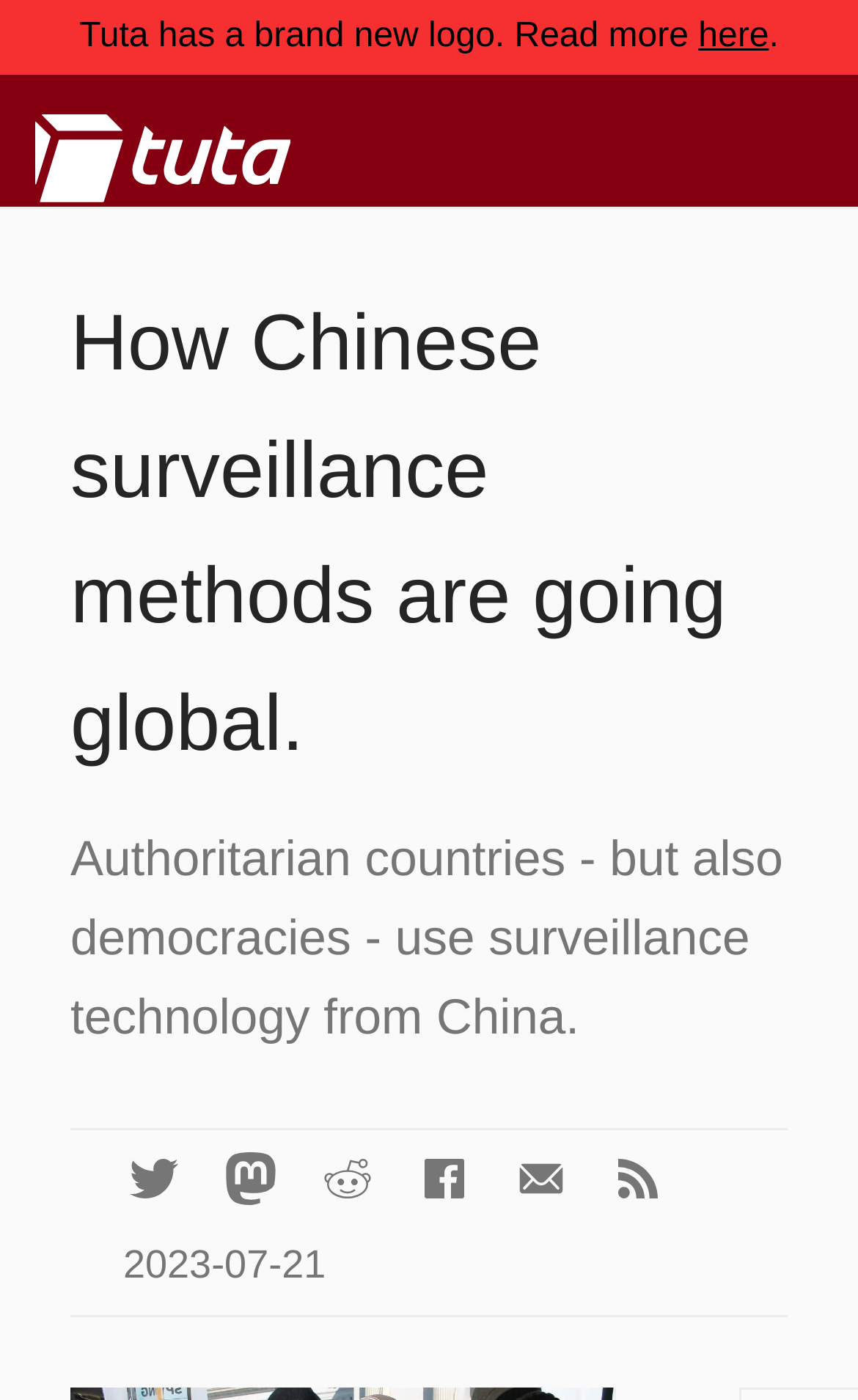Identify the main title of the webpage and generate its text content.

How Chinese surveillance methods are going global.